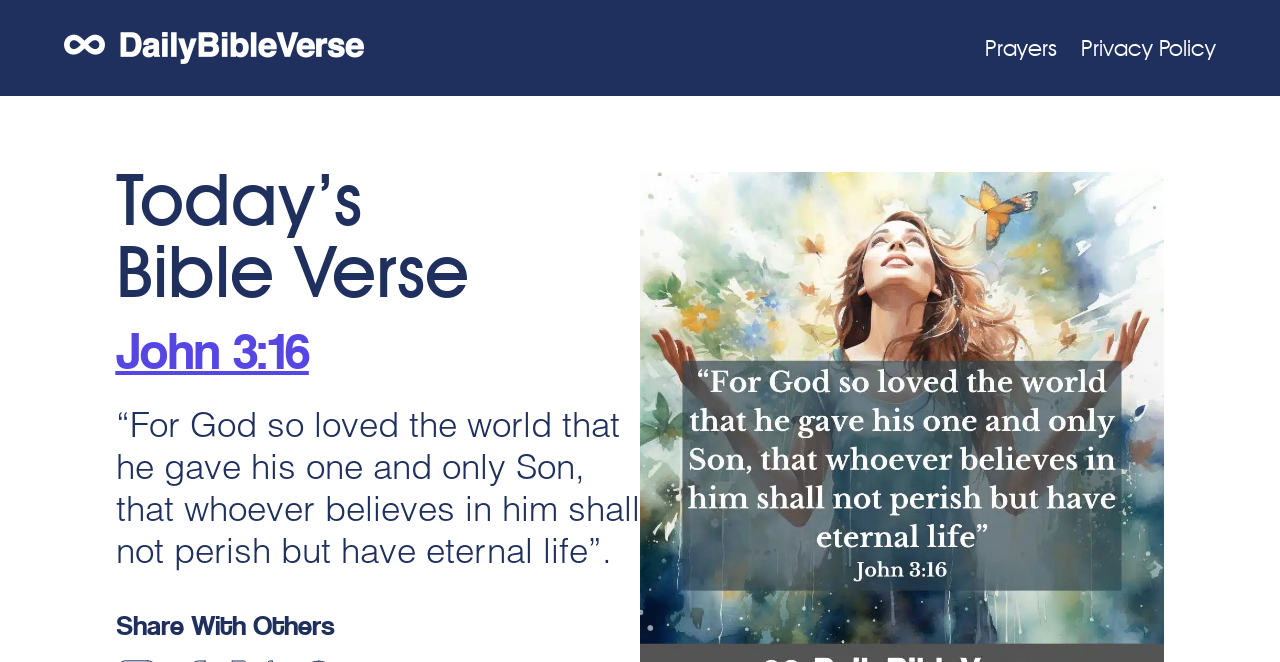Find the bounding box coordinates for the HTML element described as: "Prayers". The coordinates should consist of four float values between 0 and 1, i.e., [left, top, right, bottom].

[0.77, 0.048, 0.826, 0.097]